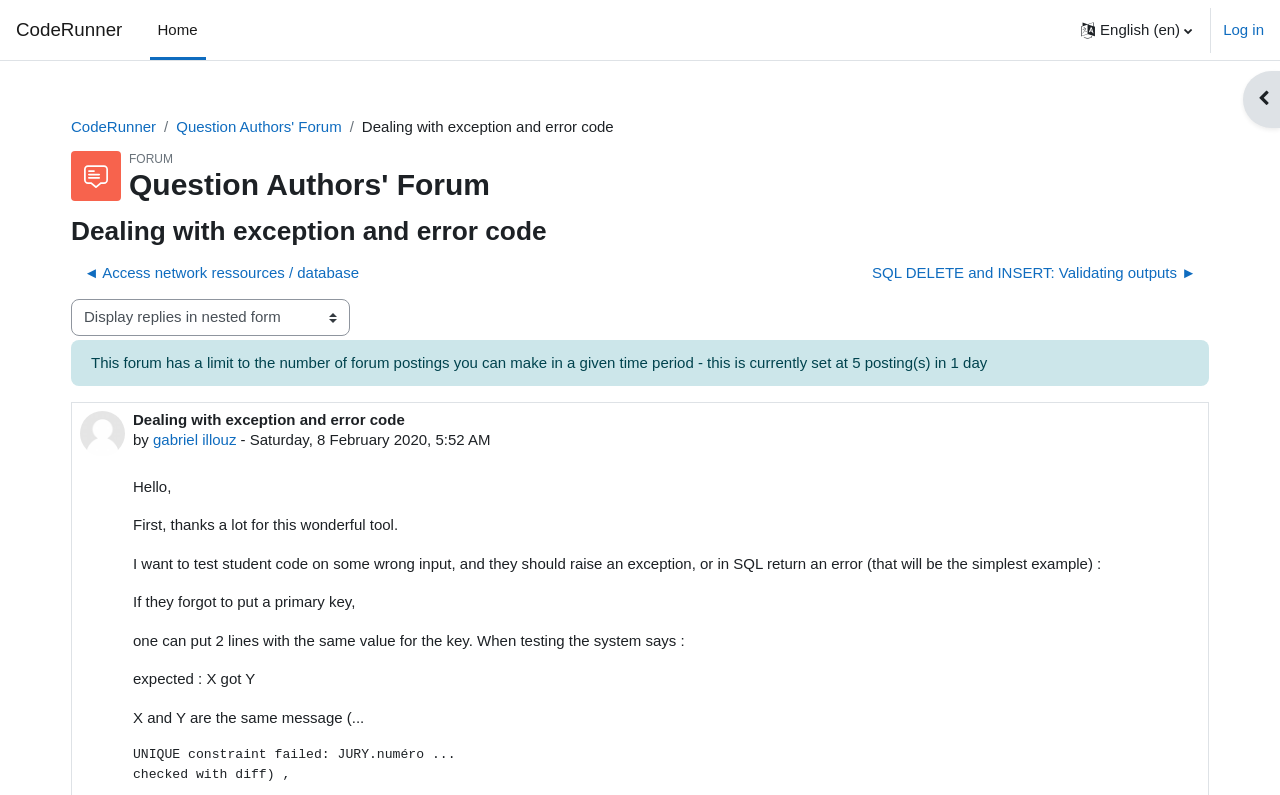Find and provide the bounding box coordinates for the UI element described with: "gabriel illouz".

[0.12, 0.542, 0.185, 0.564]